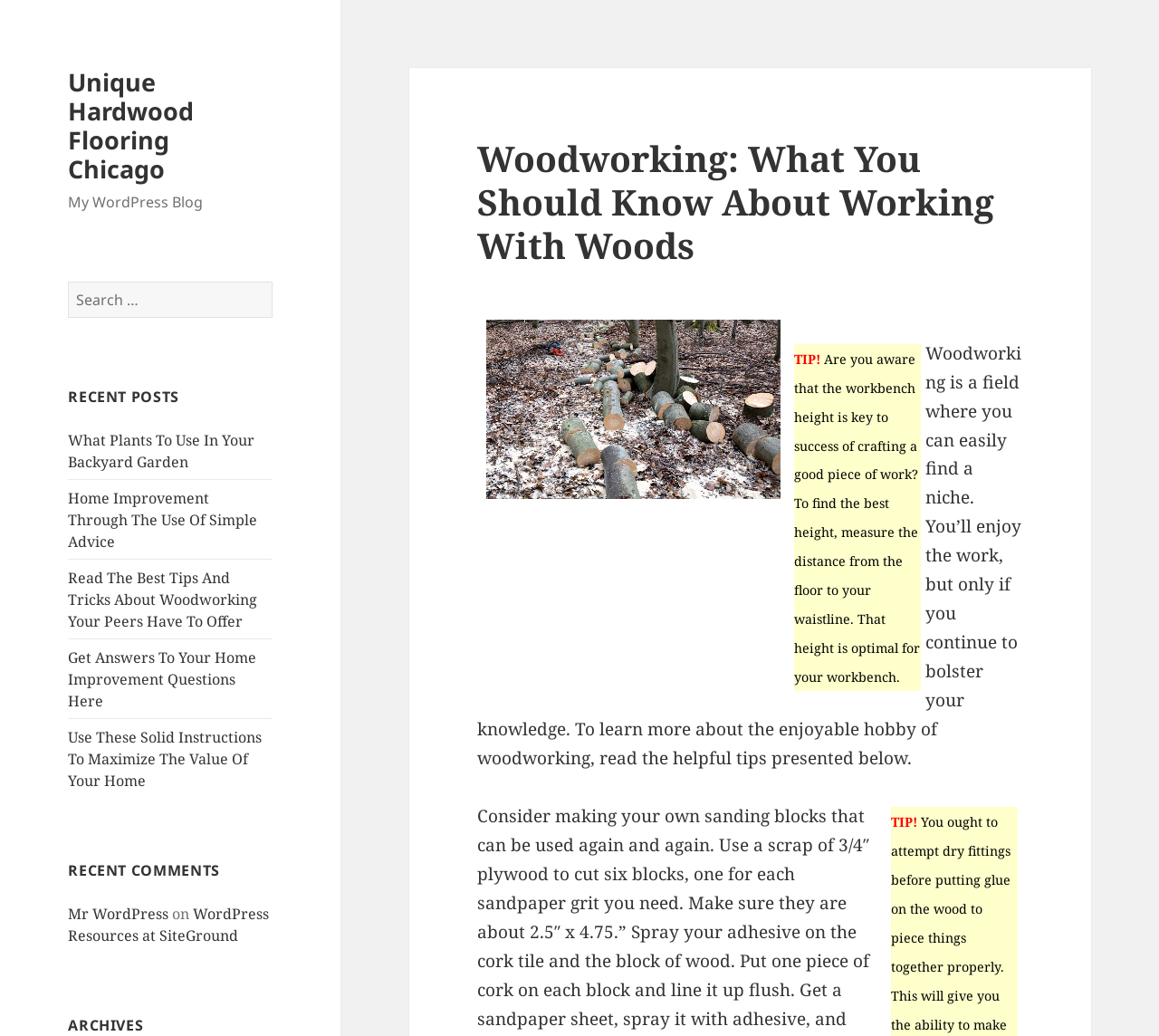Please mark the clickable region by giving the bounding box coordinates needed to complete this instruction: "Click on the link 'WordPress Resources at SiteGround'".

[0.059, 0.872, 0.232, 0.913]